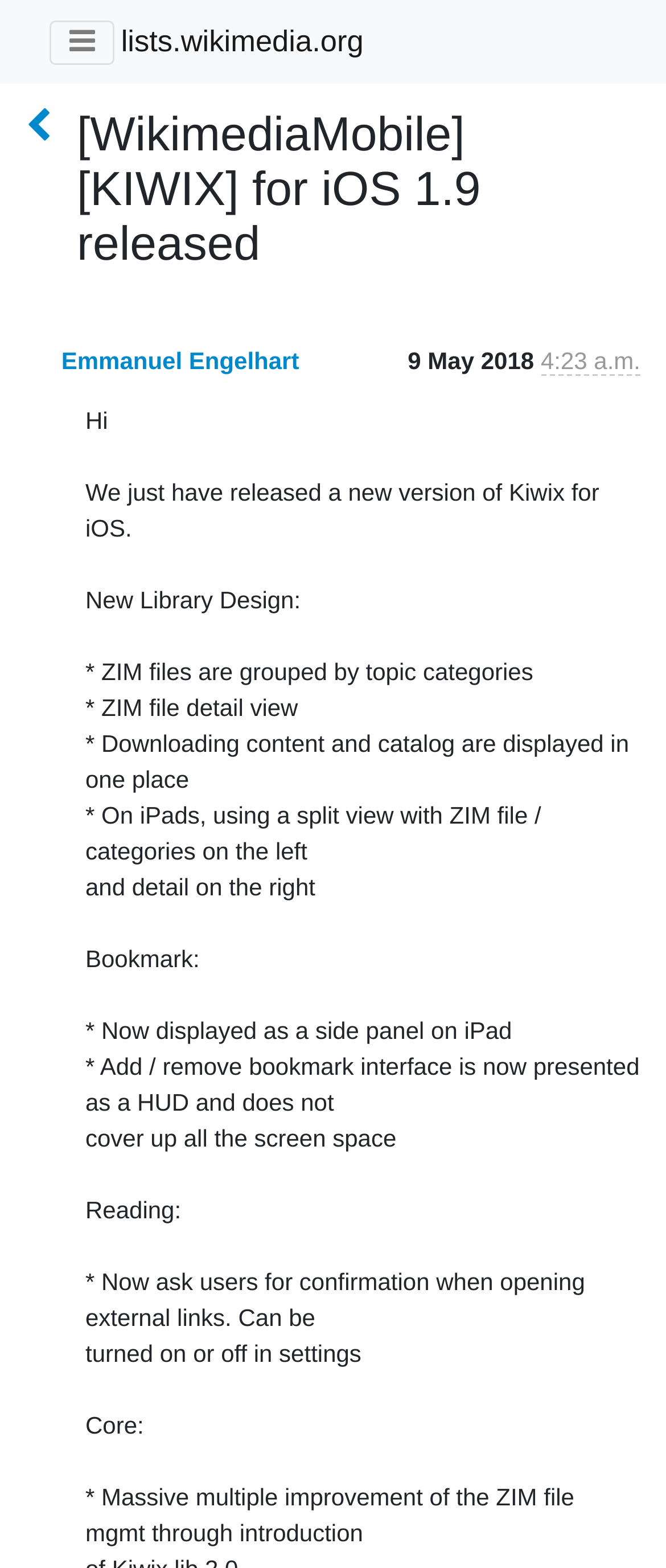Explain the contents of the webpage comprehensively.

The webpage appears to be a discussion thread or a forum post. At the top, there is a button with an icon, likely a navigation or menu button, positioned near the top-left corner. Next to it, there is a link to "lists.wikimedia.org", which is likely a website or a resource related to the discussion.

Below these elements, there is a heading that reads "[WikimediaMobile] [KIWIX] for iOS 1.9 released", which is the title of the discussion thread or post. This heading is centered near the top of the page.

The main content of the page is organized in a table layout. Within this layout, there is a link to the author's name, "Emmanuel Engelhart", positioned near the top-left corner. To the right of the author's name, there is a date and time stamp, "9 May 2018", indicating when the post was made. Further to the right, there is a generic element that provides more detailed information about the sender's time, "May 9, 2018, 6:23 a.m.", which includes a static text element with the time "4:23 a.m.".

There is also another link with an icon, positioned near the top-left corner, but it's not clear what this link represents. Overall, the page appears to be a simple discussion thread or post with basic formatting and minimal graphics.